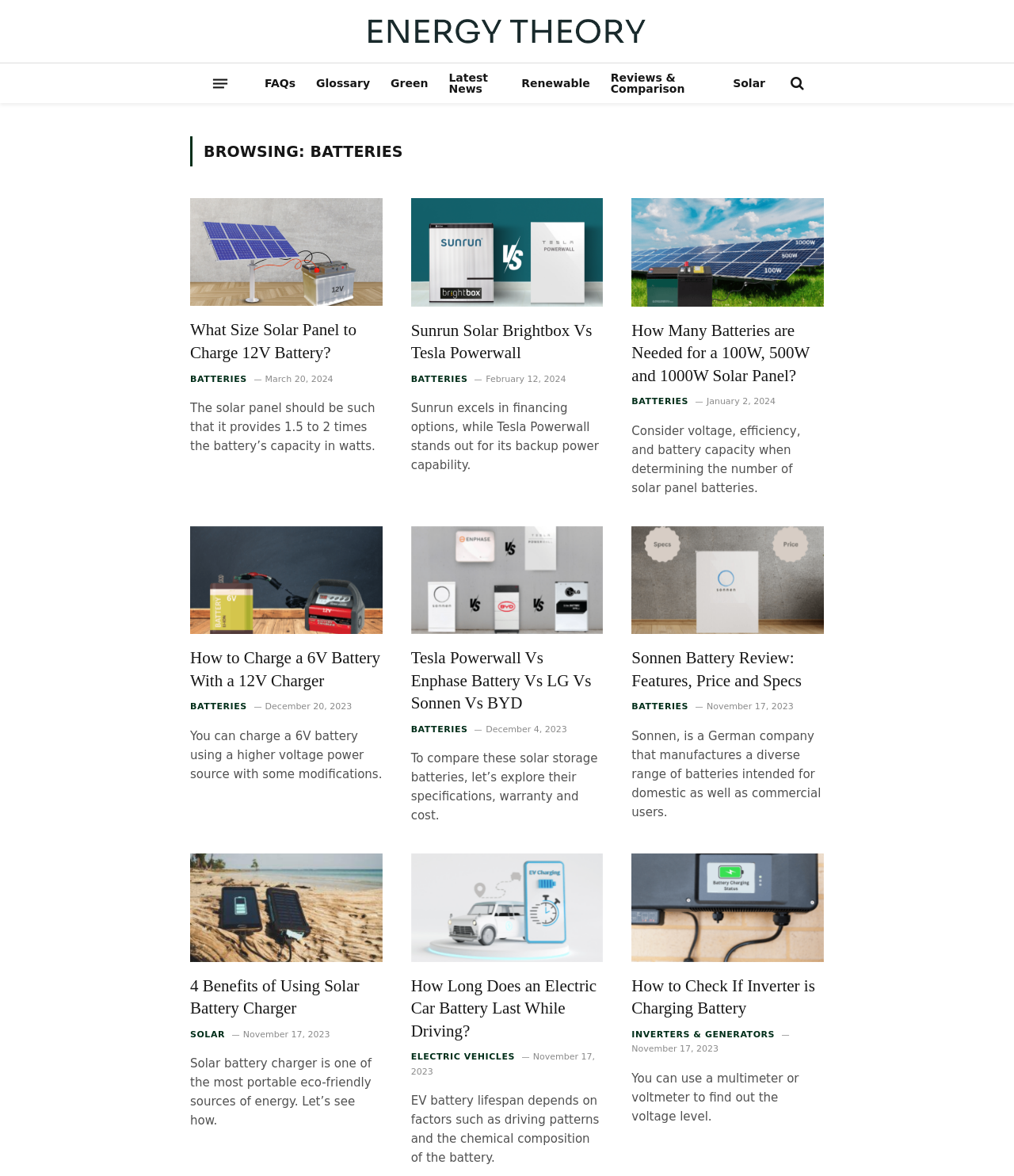Determine the bounding box coordinates of the UI element described by: "Inverters & Generators".

[0.623, 0.875, 0.764, 0.886]